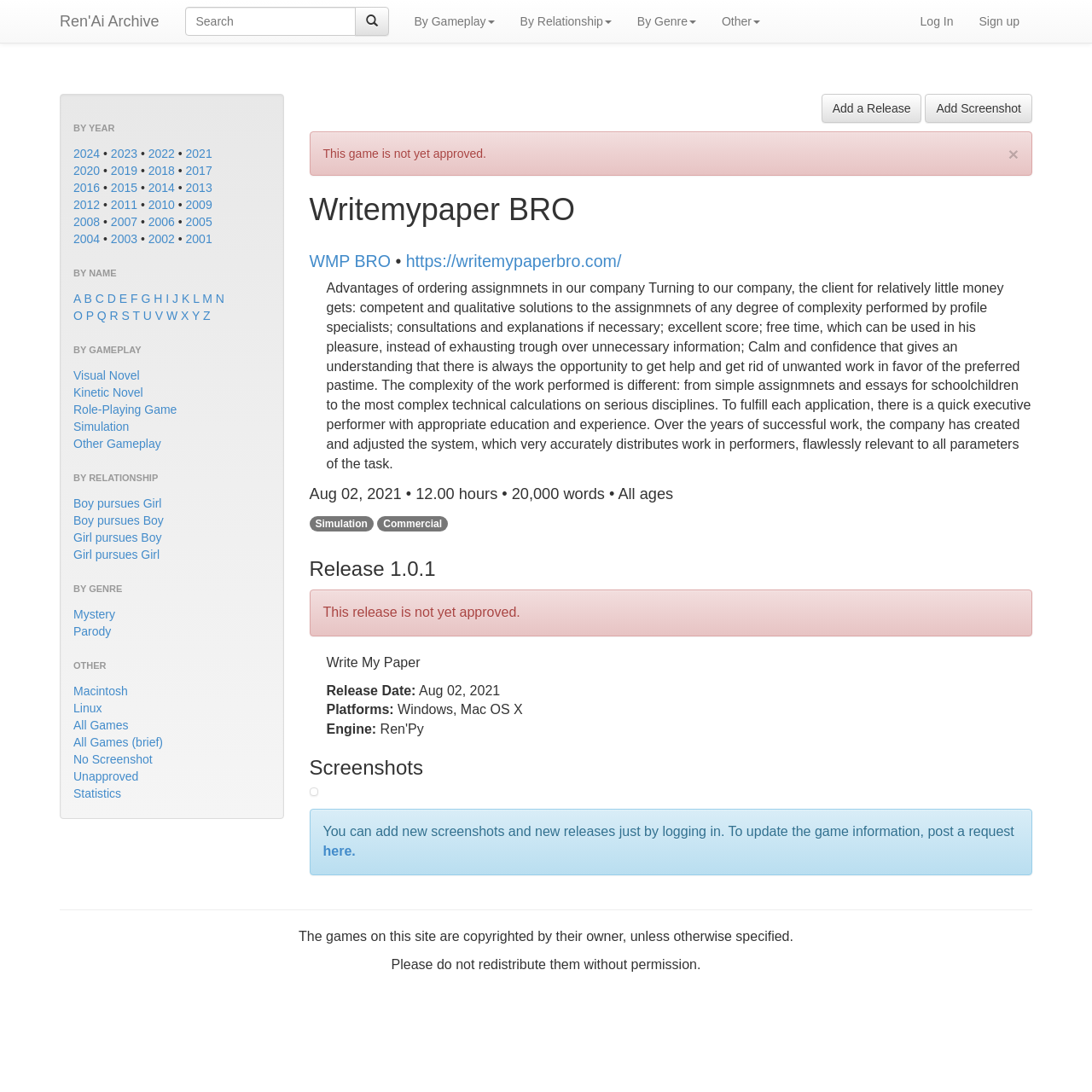Respond concisely with one word or phrase to the following query:
What is the purpose of the search box?

Search